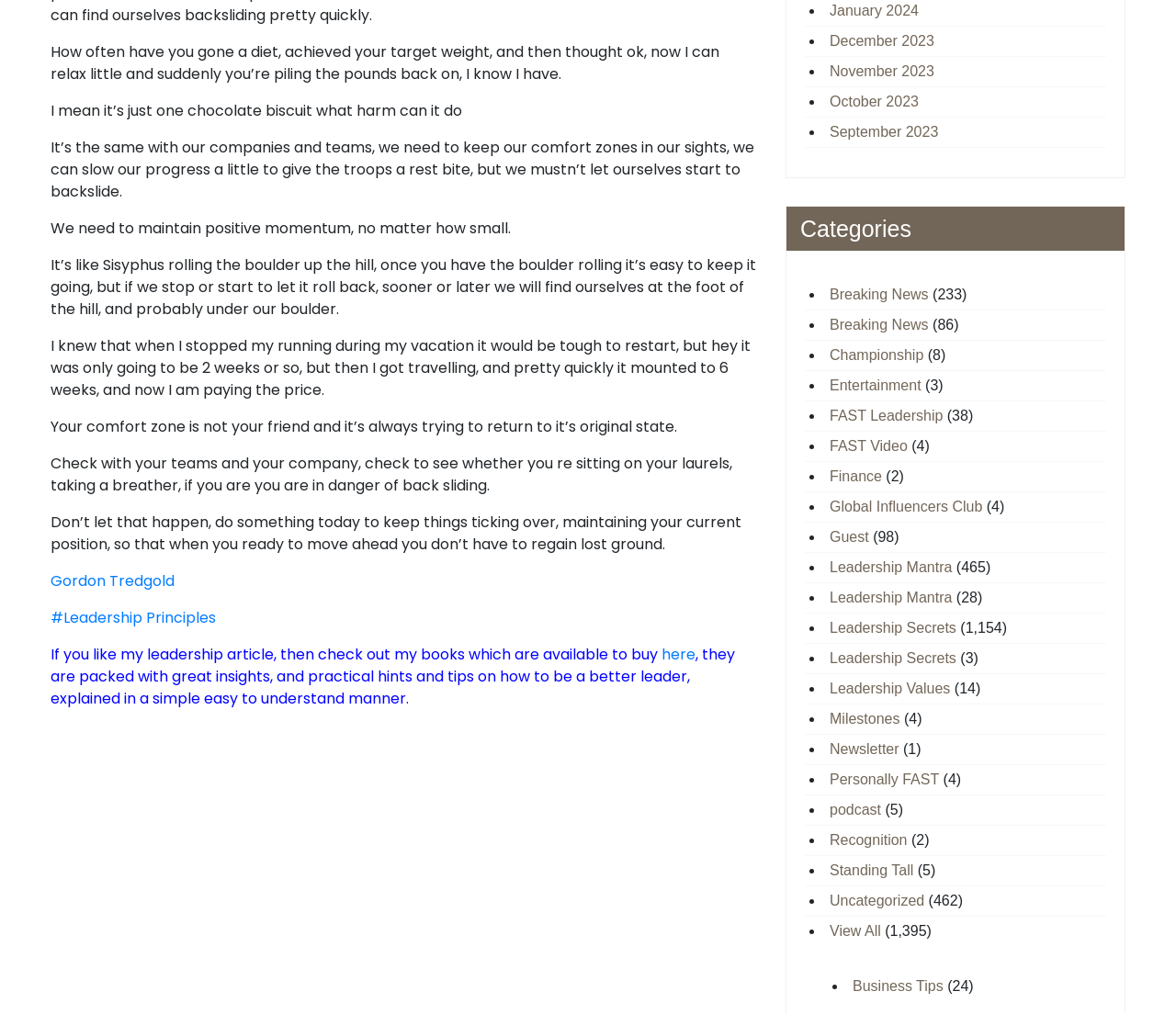What is the author's name?
Please craft a detailed and exhaustive response to the question.

The author's name is mentioned in the link 'Gordon Tredgold' at the bottom of the webpage, which suggests that the article is written by him.